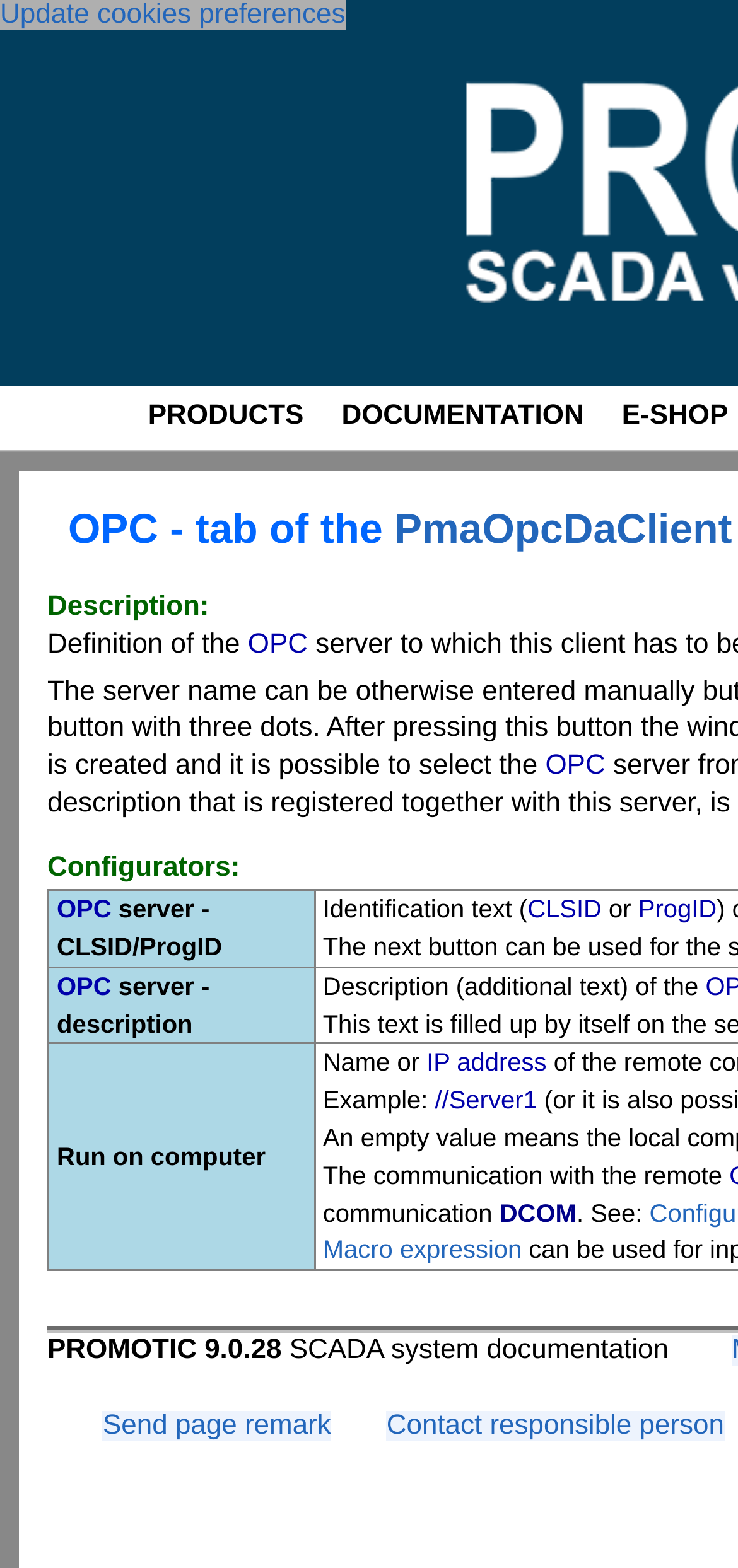Please reply to the following question using a single word or phrase: 
What is the main category of the page?

PRODUCTS